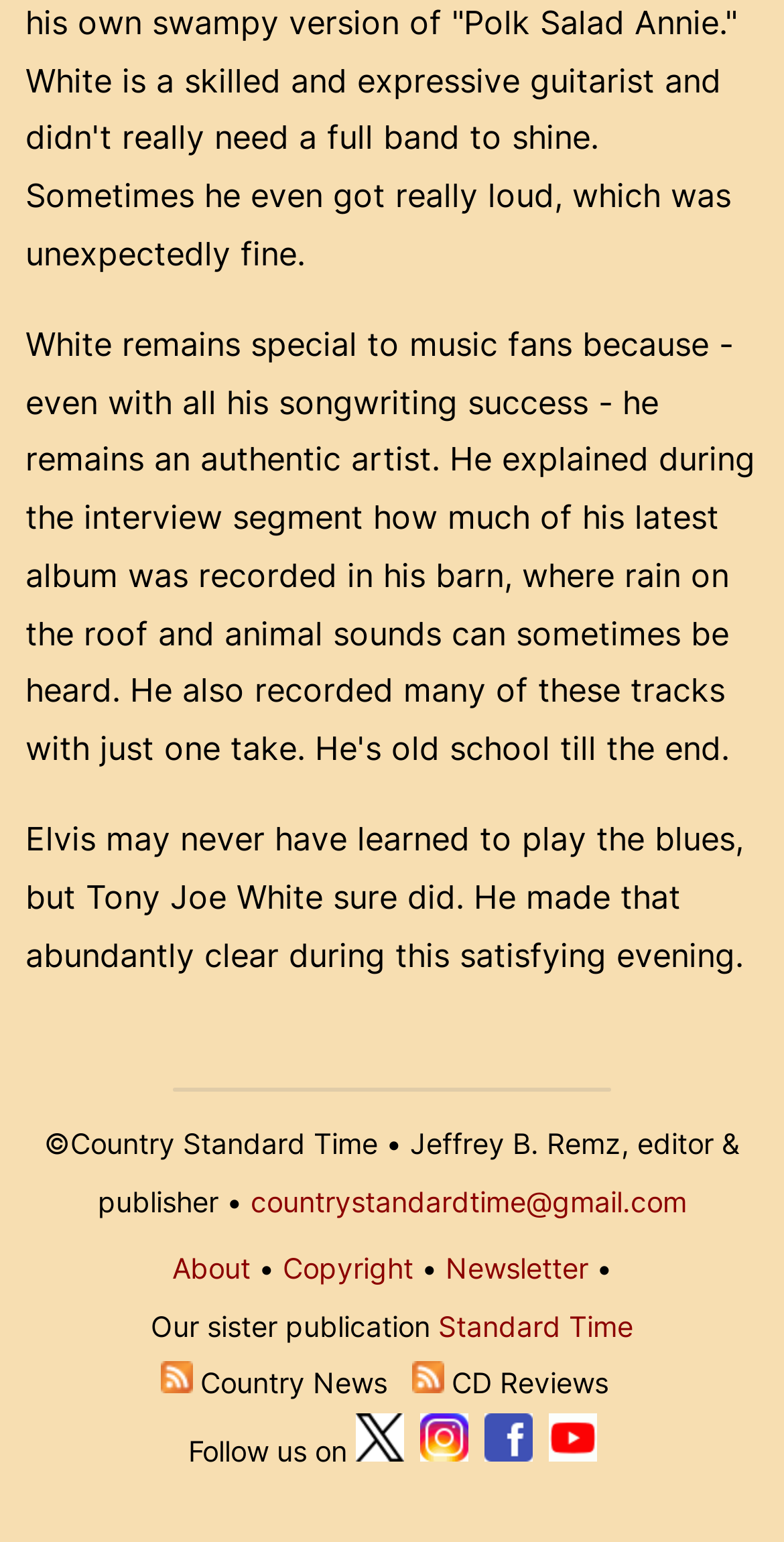How many social media platforms are mentioned on the webpage?
Answer the question in as much detail as possible.

I found the answer by looking at the links and images at the bottom of the webpage, which mention Twitter, Instagram, Facebook, and YouTube.